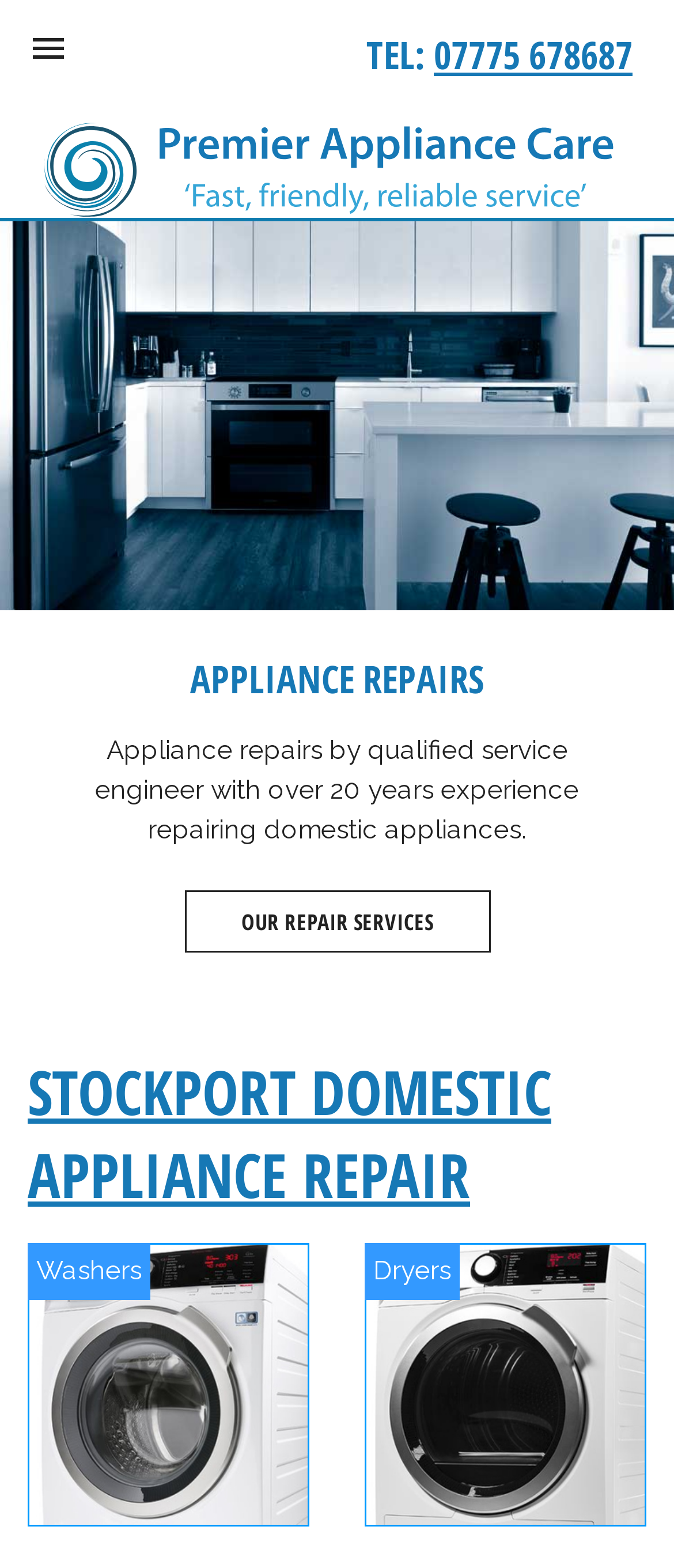By analyzing the image, answer the following question with a detailed response: What is the type of repair service offered?

I found this information by looking at the link element with the text 'Washing machine repairs Washers', which suggests that the company offers washing machine repair services.